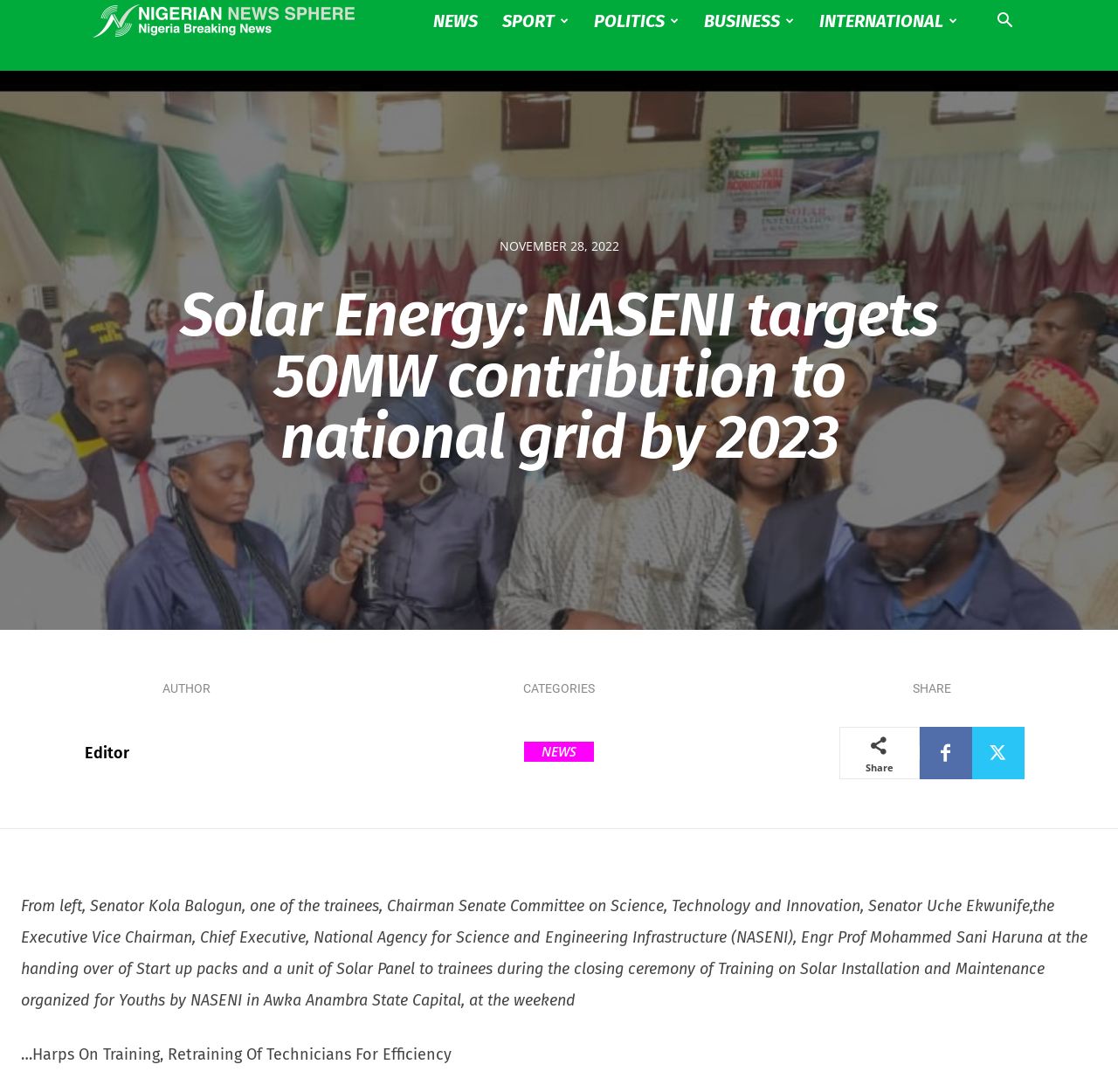Specify the bounding box coordinates for the region that must be clicked to perform the given instruction: "Search for something".

[0.88, 0.013, 0.917, 0.028]